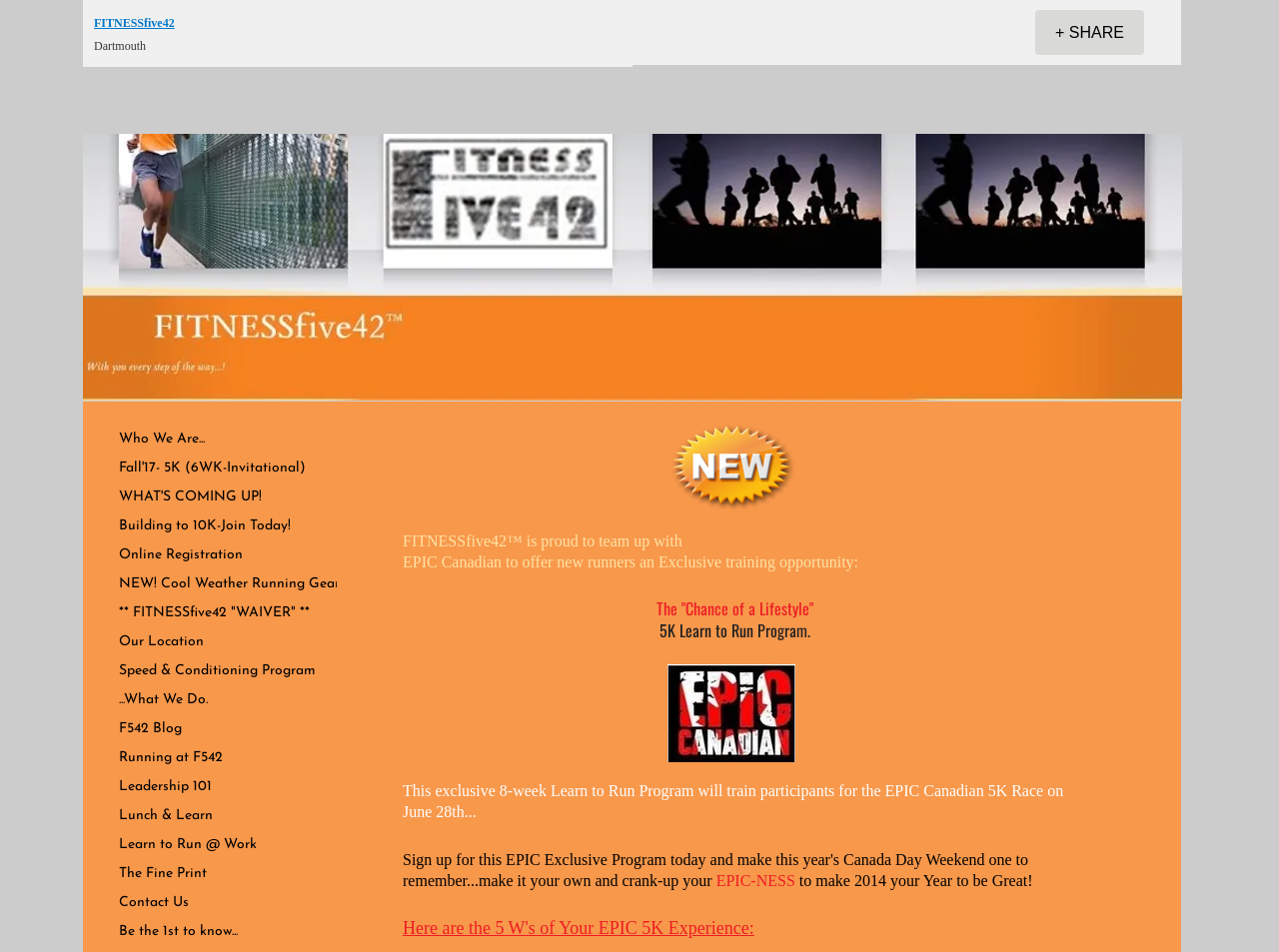Locate the bounding box coordinates of the UI element described by: "FITNESSfive42". The bounding box coordinates should consist of four float numbers between 0 and 1, i.e., [left, top, right, bottom].

[0.073, 0.019, 0.136, 0.03]